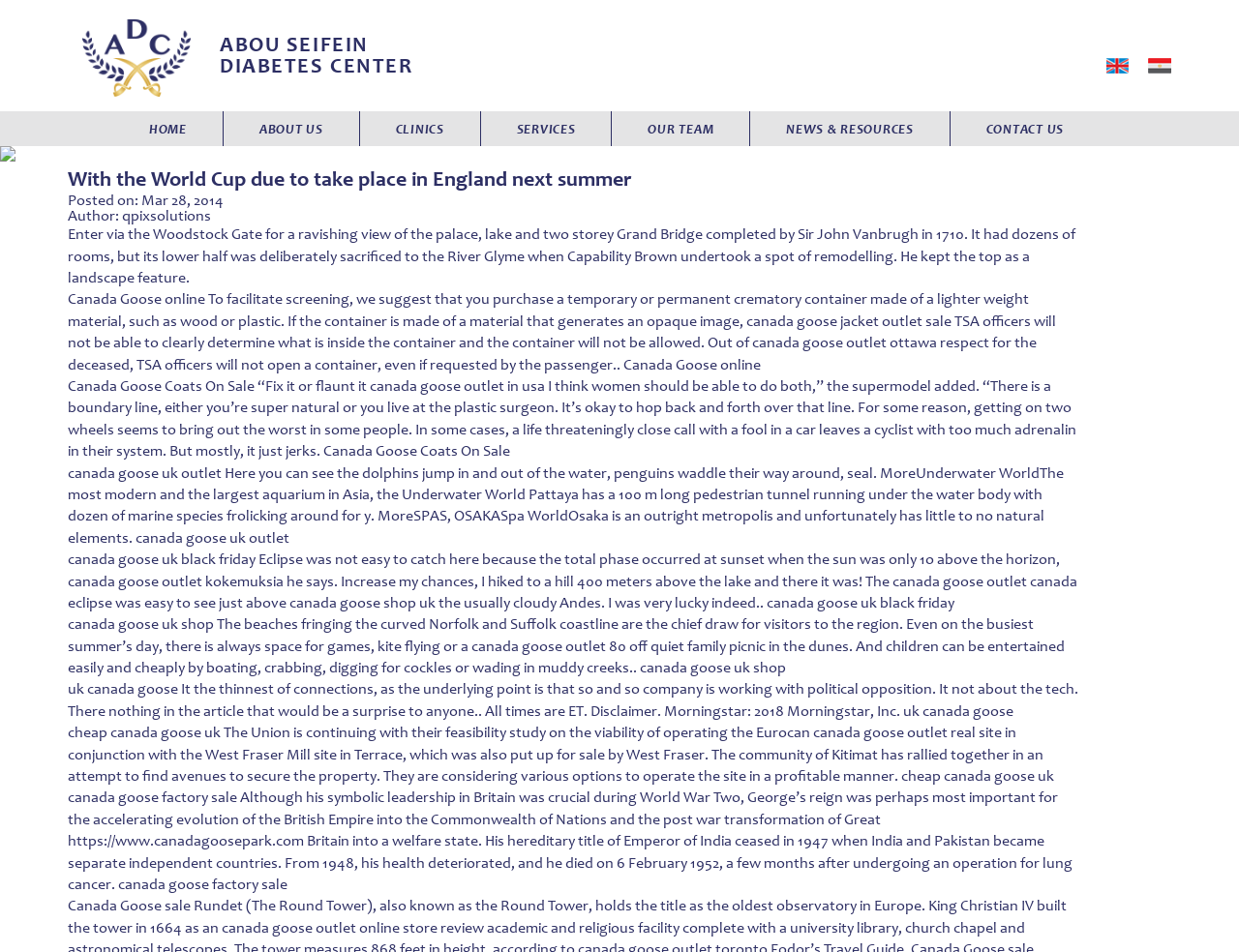Please find the bounding box for the UI element described by: "Learn more".

None